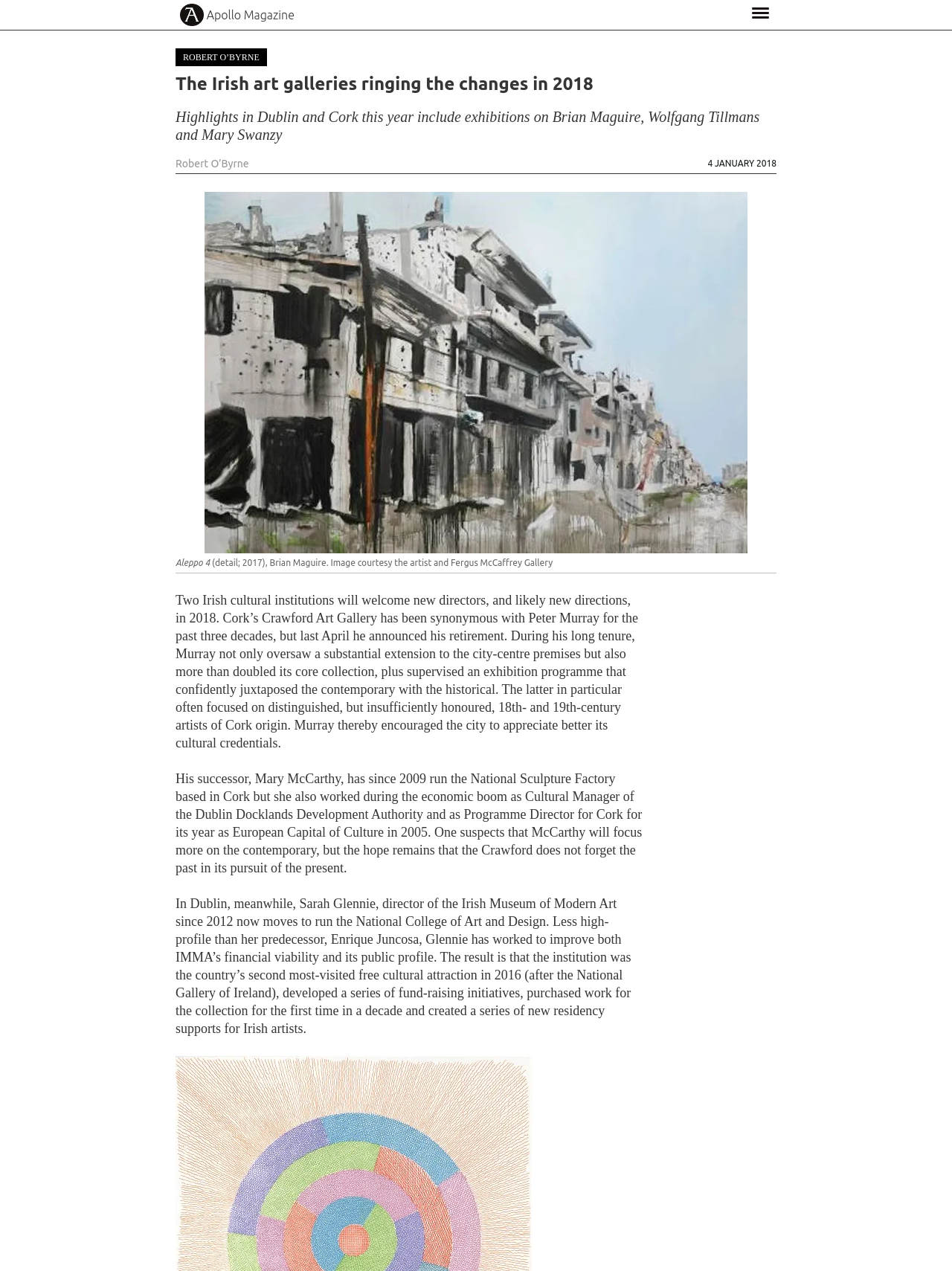Who is the new director of the Crawford Art Gallery?
Using the information from the image, give a concise answer in one word or a short phrase.

Mary McCarthy